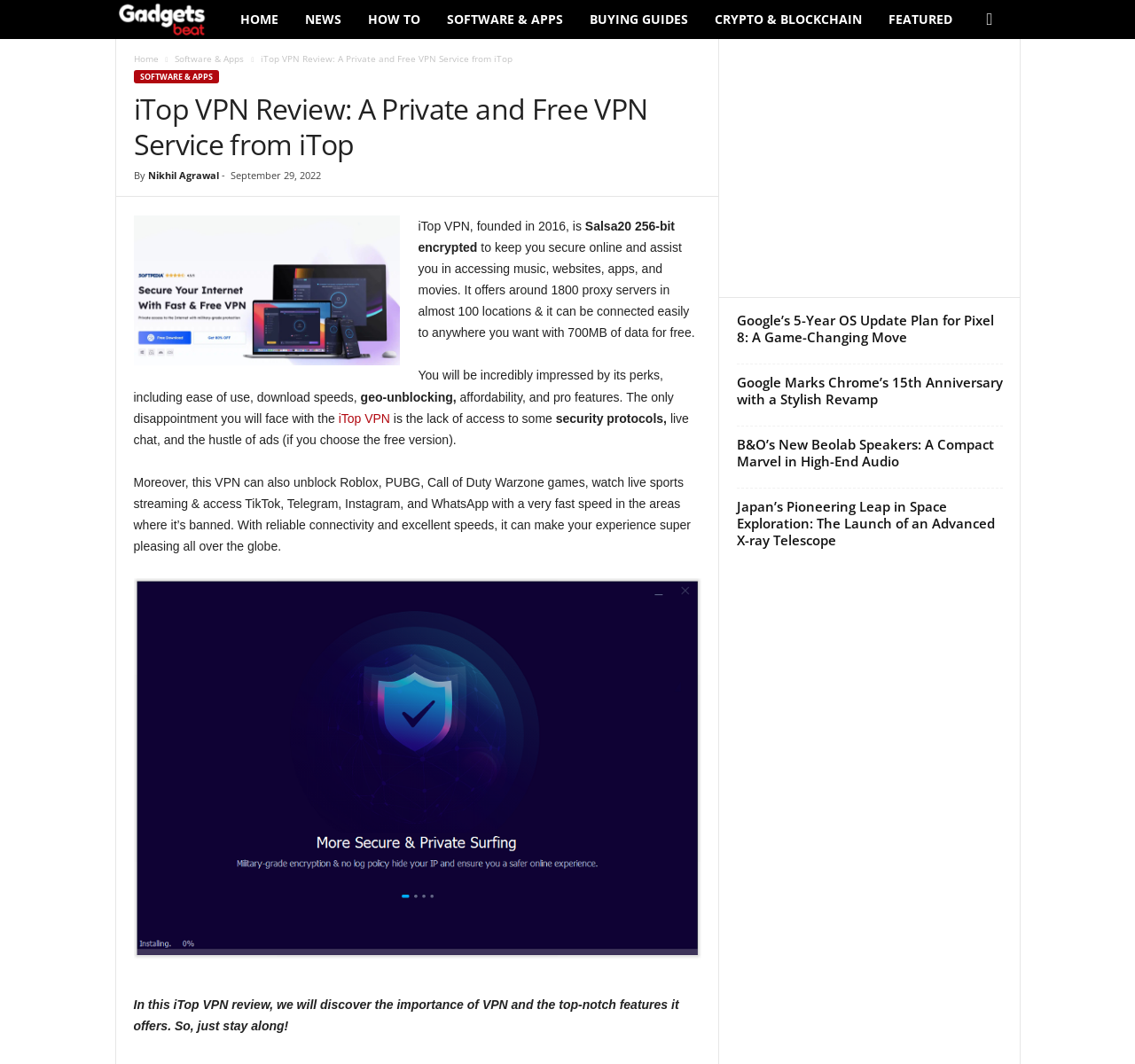Given the element description Software & Apps, predict the bounding box coordinates for the UI element in the webpage screenshot. The format should be (top-left x, top-left y, bottom-right x, bottom-right y), and the values should be between 0 and 1.

[0.382, 0.0, 0.508, 0.037]